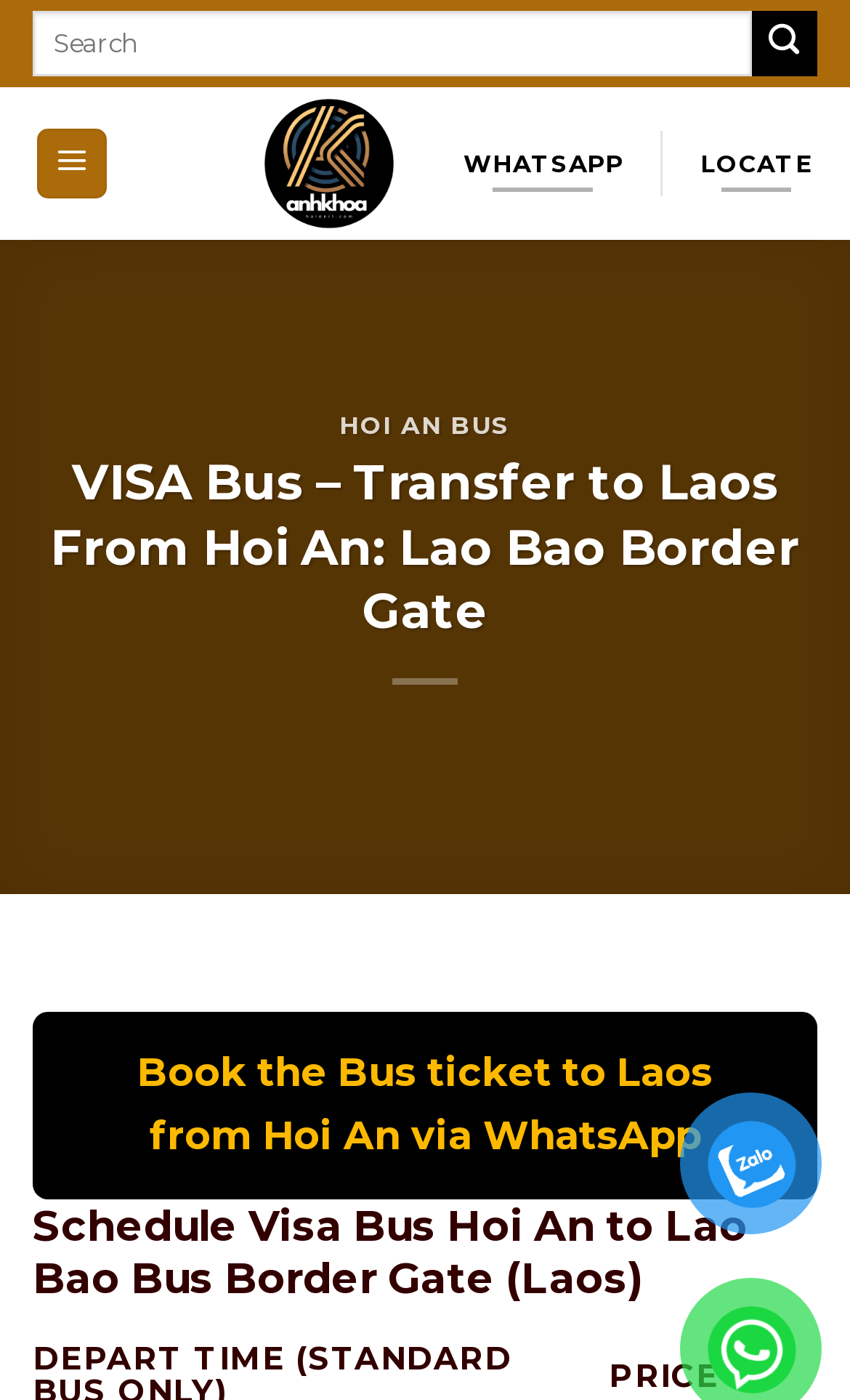Find the bounding box coordinates for the HTML element specified by: "aria-label="Menu"".

[0.042, 0.091, 0.126, 0.142]